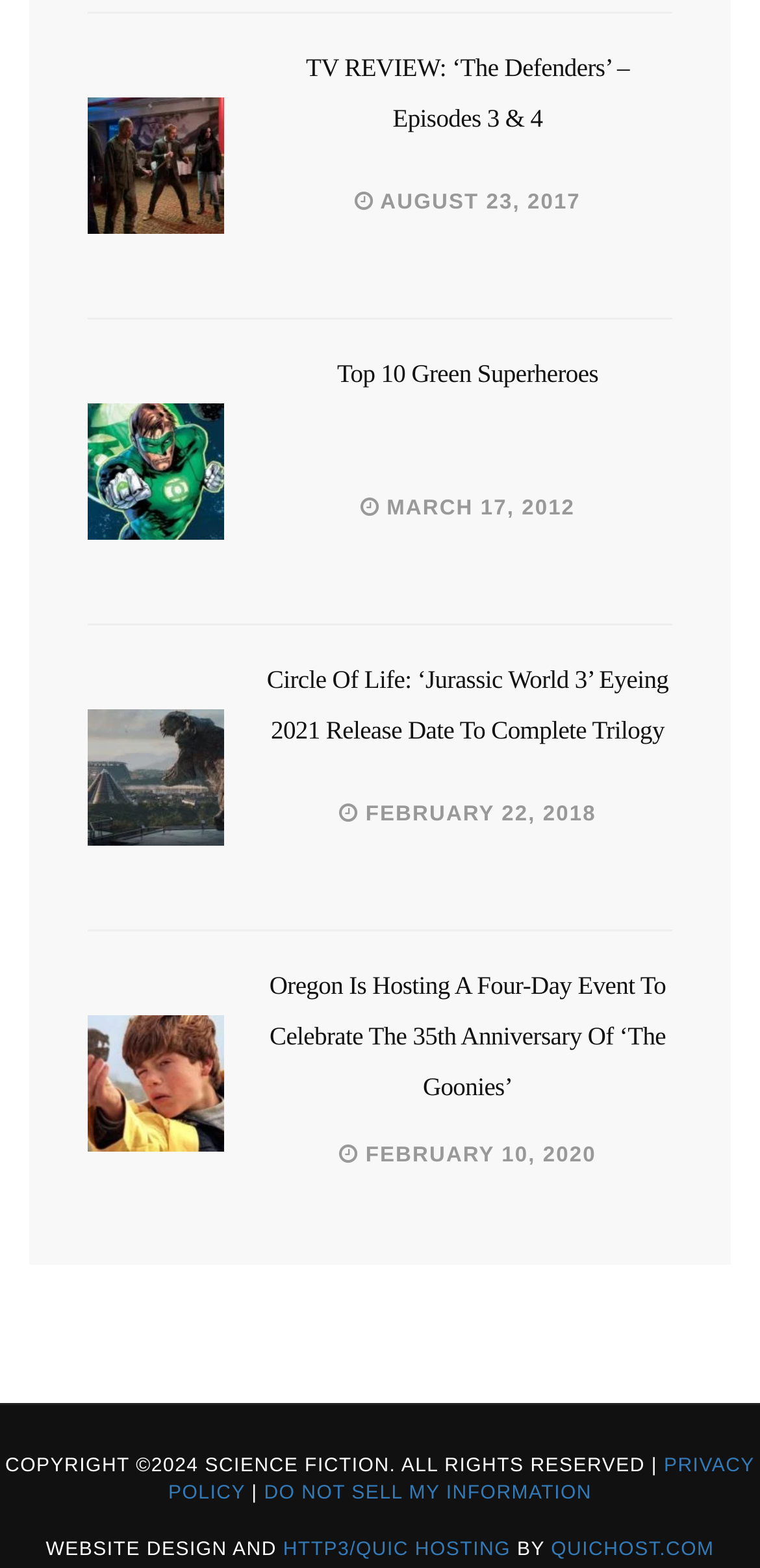Determine the coordinates of the bounding box for the clickable area needed to execute this instruction: "Read TV review of 'The Defenders'".

[0.403, 0.076, 0.828, 0.127]